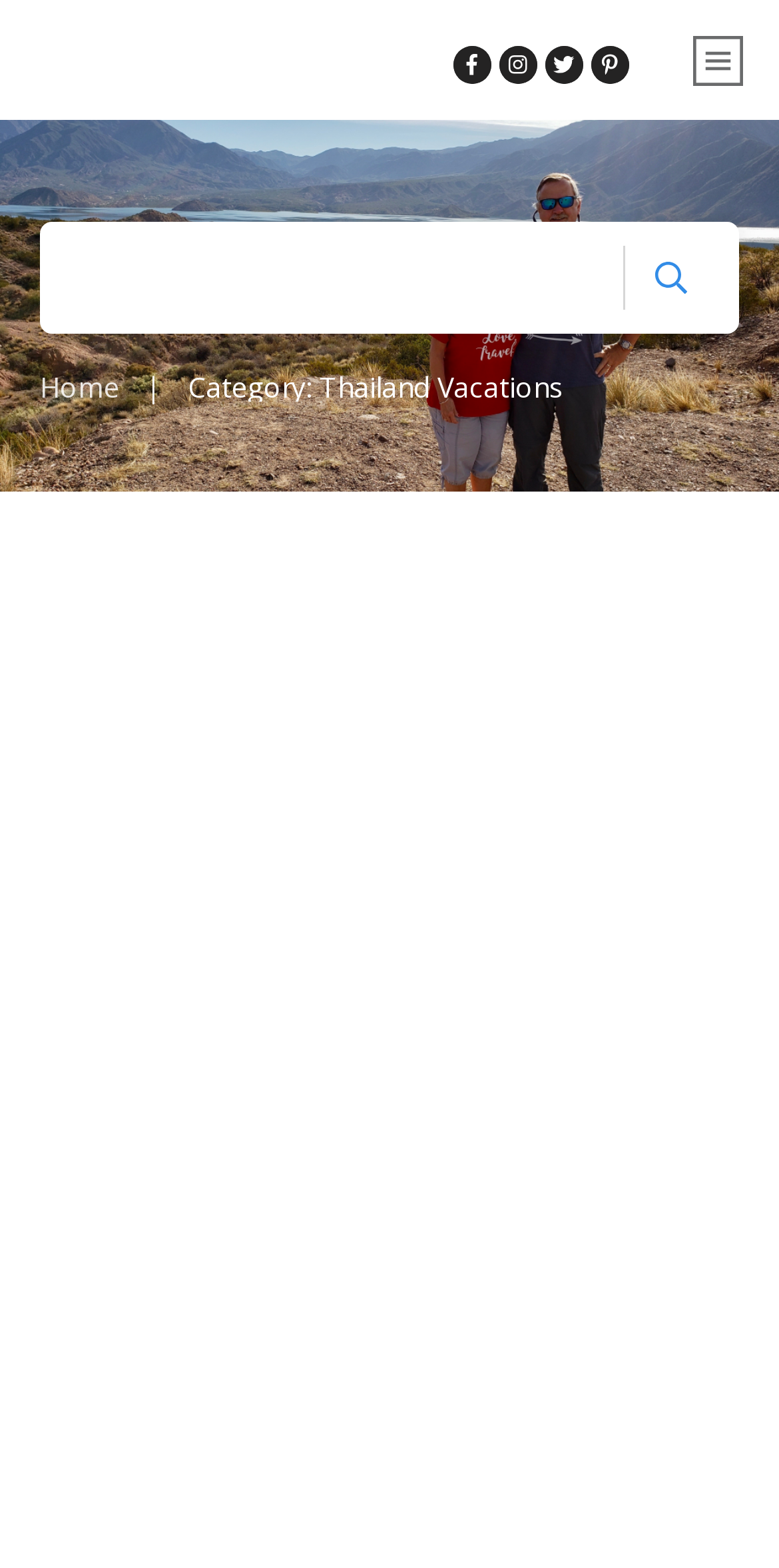Provide a thorough description of this webpage.

The webpage is about Thailand vacations, specifically an archive page. At the top left, there is a logo of "Go Go 2 Slow Go" with a link. To the right of the logo, there are four social media links, each with an image. Below the logo, there is a search bar with a button on the right side, accompanied by a small image. 

On the top right, there is a link to the "Home" page. Next to the "Home" link, there is a vertical separator, followed by a category title "Thailand Vacations". 

Below the category title, there is a section about "Thailand Restaurants". This section has a heading, a link to "Thailand Restaurants", and a paragraph of text describing the content of the section, which is about researching food options for Thailand vacations.